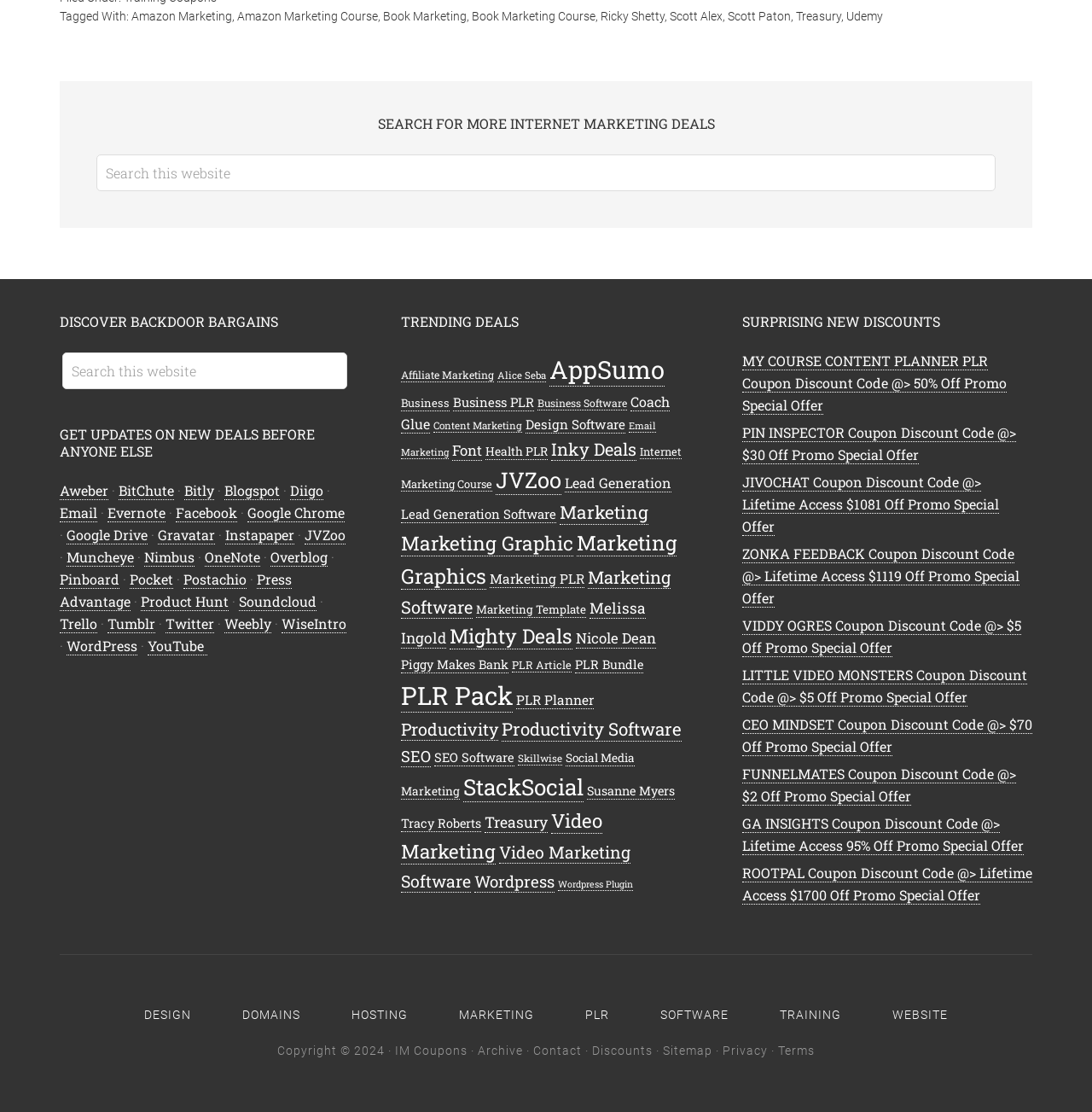How many links are under the 'GET UPDATES ON NEW DEALS BEFORE ANYONE ELSE' heading?
Look at the image and respond to the question as thoroughly as possible.

I counted the links under the 'GET UPDATES ON NEW DEALS BEFORE ANYONE ELSE' heading and found 30 links, including 'Aweber', 'BitChute', 'Bitly', and so on.